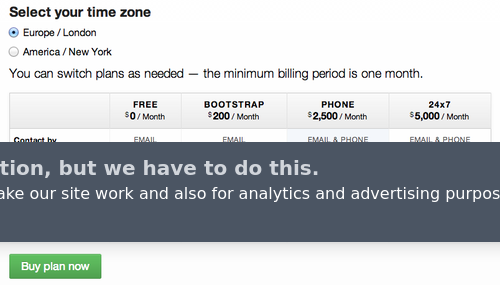Create an elaborate description of the image, covering every aspect.

The image presents a table for selecting a support plan, featuring options for different time zones: Europe/London and America/New York. Each plan has various pricing tiers: "Free" at $0 per month, "Bootstrap" at $200 per month, "Phone" at $2,500 per month, and "24x7" at $5,000 per month, indicating the services included for each tier. Below the pricing information, there's a note stating that plans can be switched as needed, with a minimum billing period of one month. 

Additionally, the image is partially overlaid with a message about cookie usage, indicating compliance with analytics and advertising practices, alongside a button prompting users to "Buy plan now" in green, encouraging action for selecting a service plan.